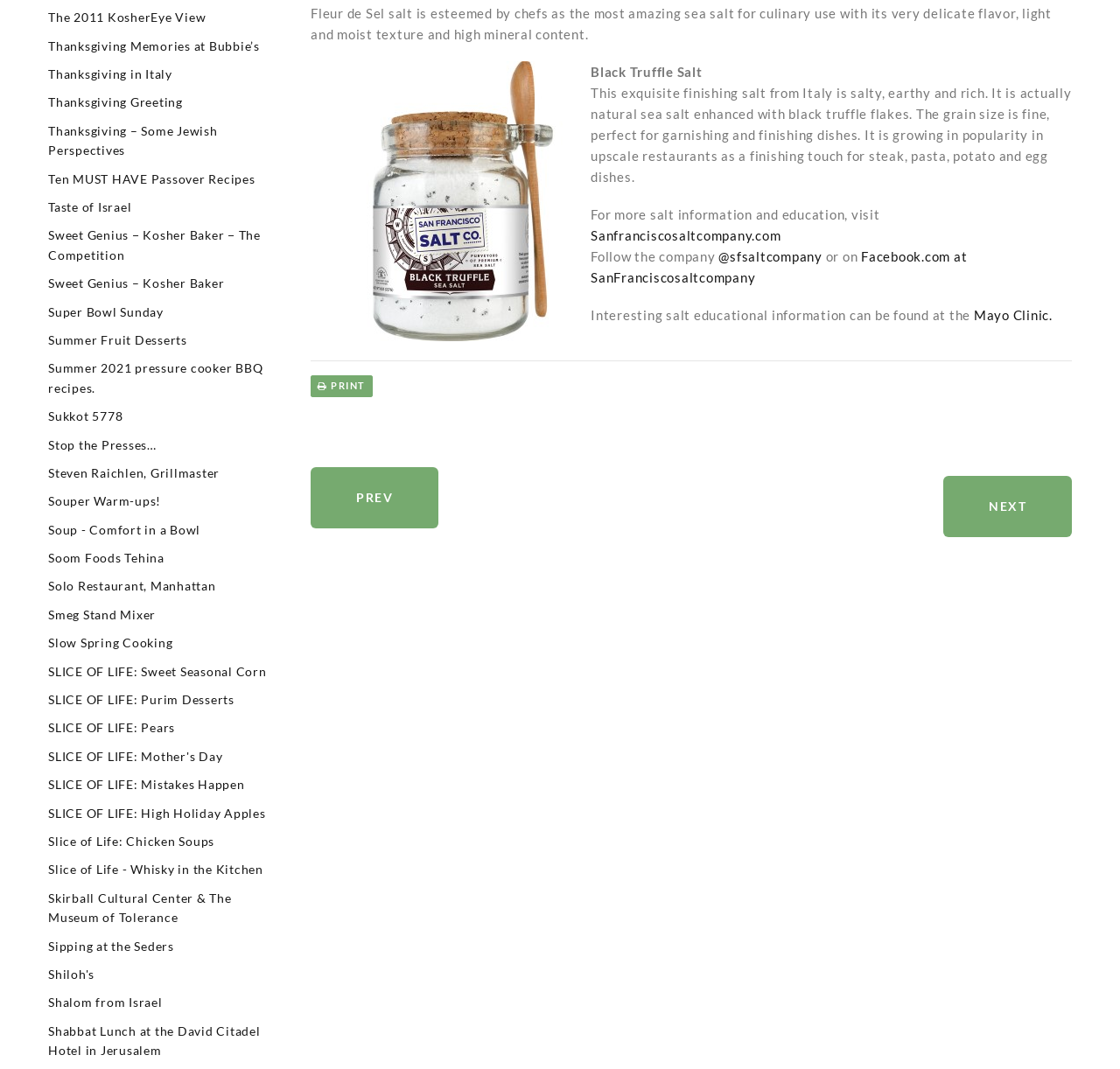What type of salt is described in the article? Observe the screenshot and provide a one-word or short phrase answer.

Fleur de Sel salt